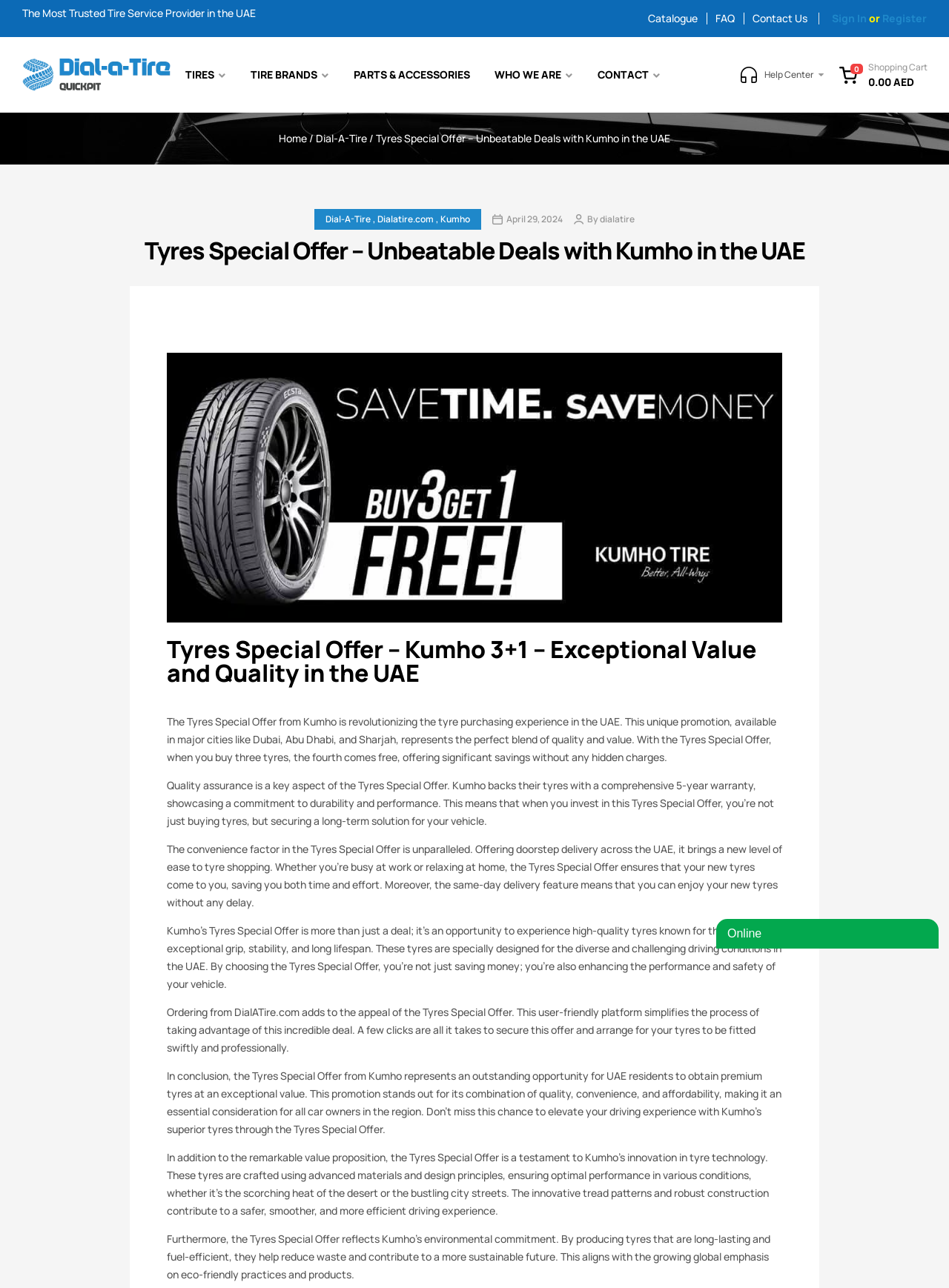Locate the bounding box coordinates of the clickable region to complete the following instruction: "View the shopping cart."

[0.884, 0.047, 0.977, 0.07]